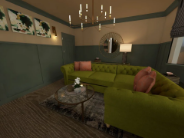What style does the living room design exemplify?
Make sure to answer the question with a detailed and comprehensive explanation.

The caption concludes that the living room design is a 'seamless blend of classic Tudor elements with contemporary design', which indicates the style of the room.